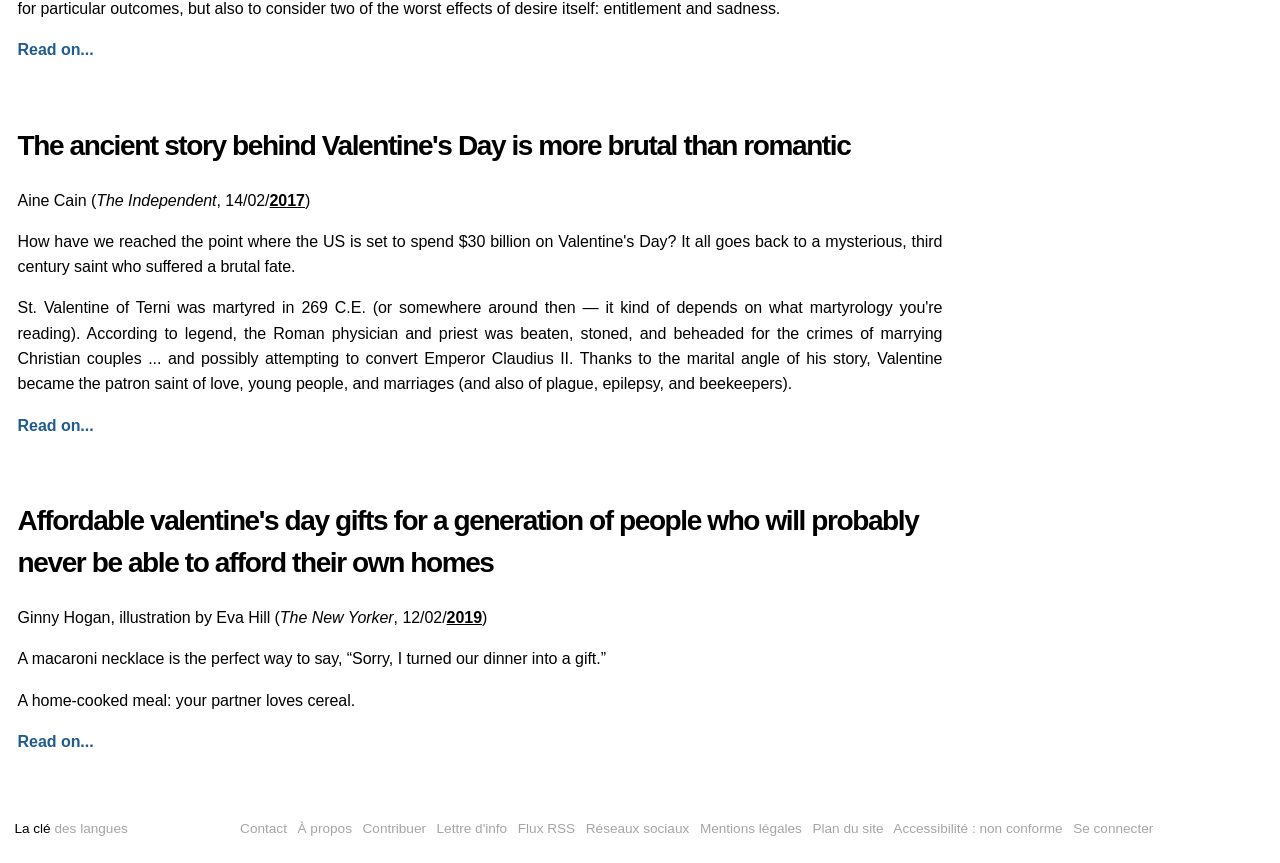Provide your answer in one word or a succinct phrase for the question: 
What is the purpose of the links at the bottom of the webpage?

Navigation